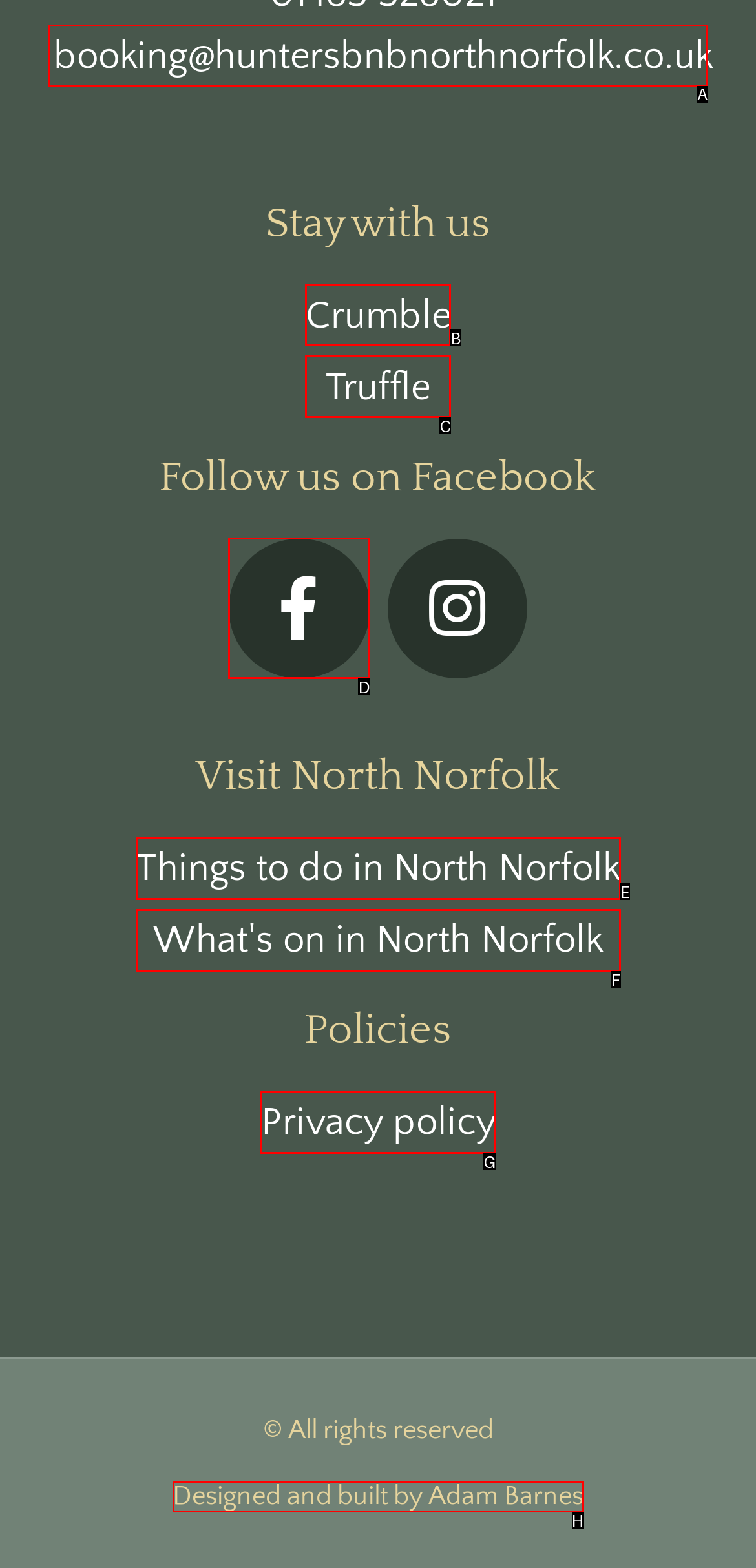Identify the correct option to click in order to accomplish the task: Send an email to booking Provide your answer with the letter of the selected choice.

A